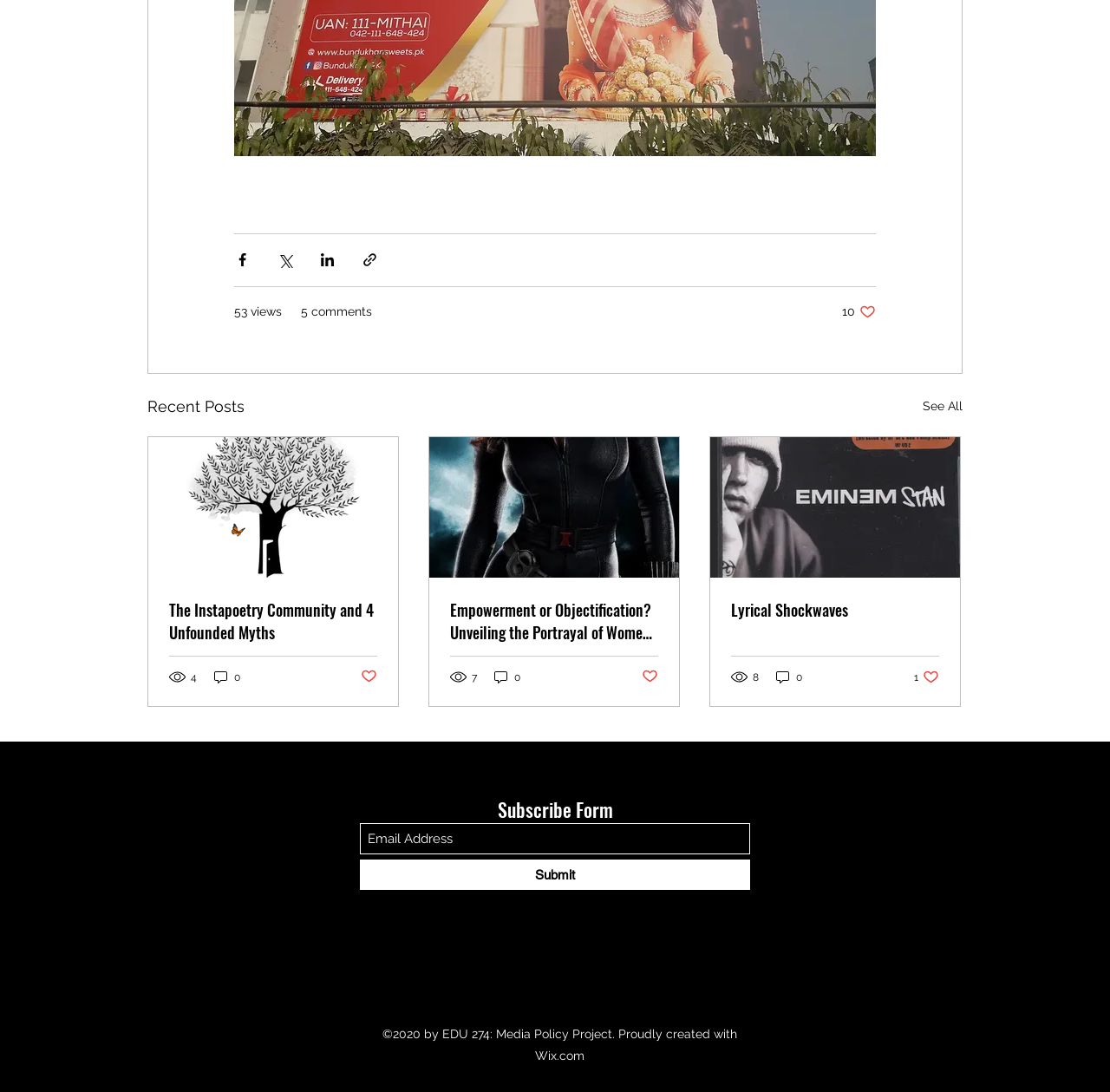Please specify the bounding box coordinates of the region to click in order to perform the following instruction: "Share via Facebook".

[0.211, 0.23, 0.226, 0.246]